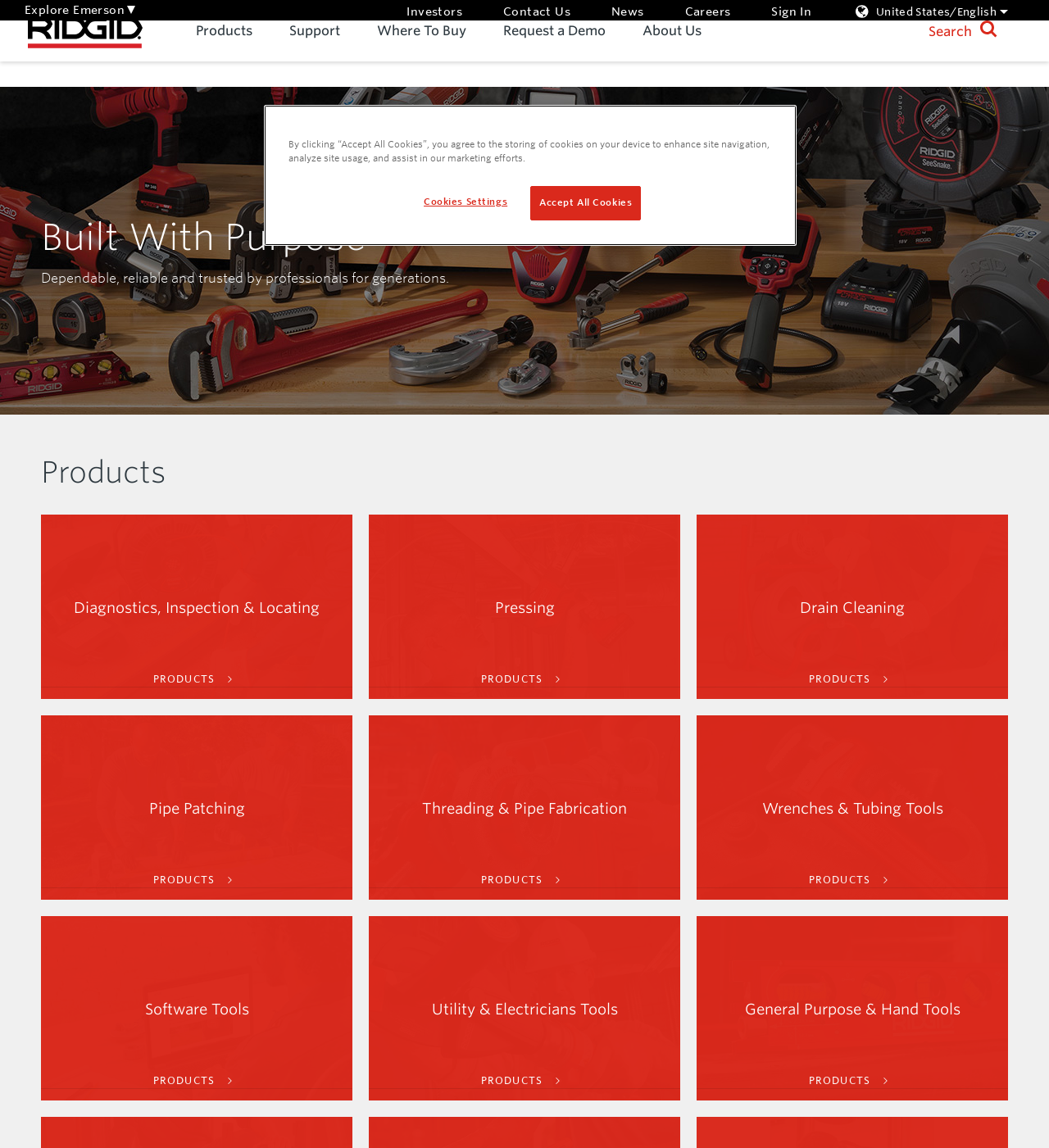Indicate the bounding box coordinates of the element that must be clicked to execute the instruction: "Go to the Home page". The coordinates should be given as four float numbers between 0 and 1, i.e., [left, top, right, bottom].

None